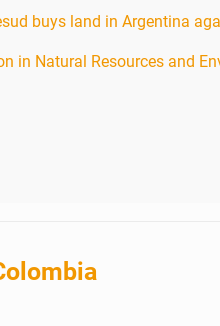With reference to the image, please provide a detailed answer to the following question: What is the broader context of the article?

The caption suggests that the article is part of ongoing regional dialogues on land rights and economic influences, which is the broader context of the article.